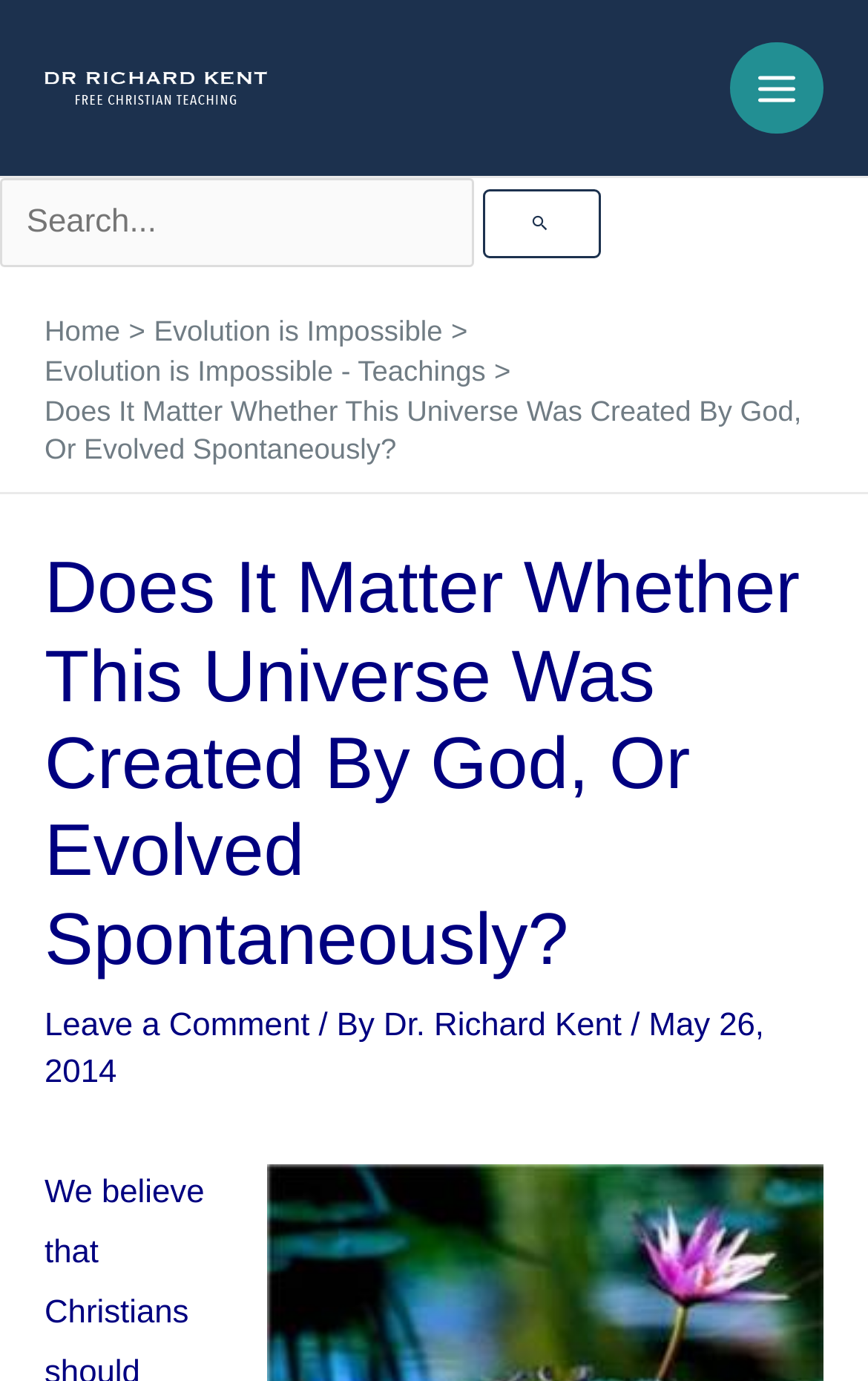Using the webpage screenshot, locate the HTML element that fits the following description and provide its bounding box: "Main Menu".

[0.841, 0.03, 0.949, 0.097]